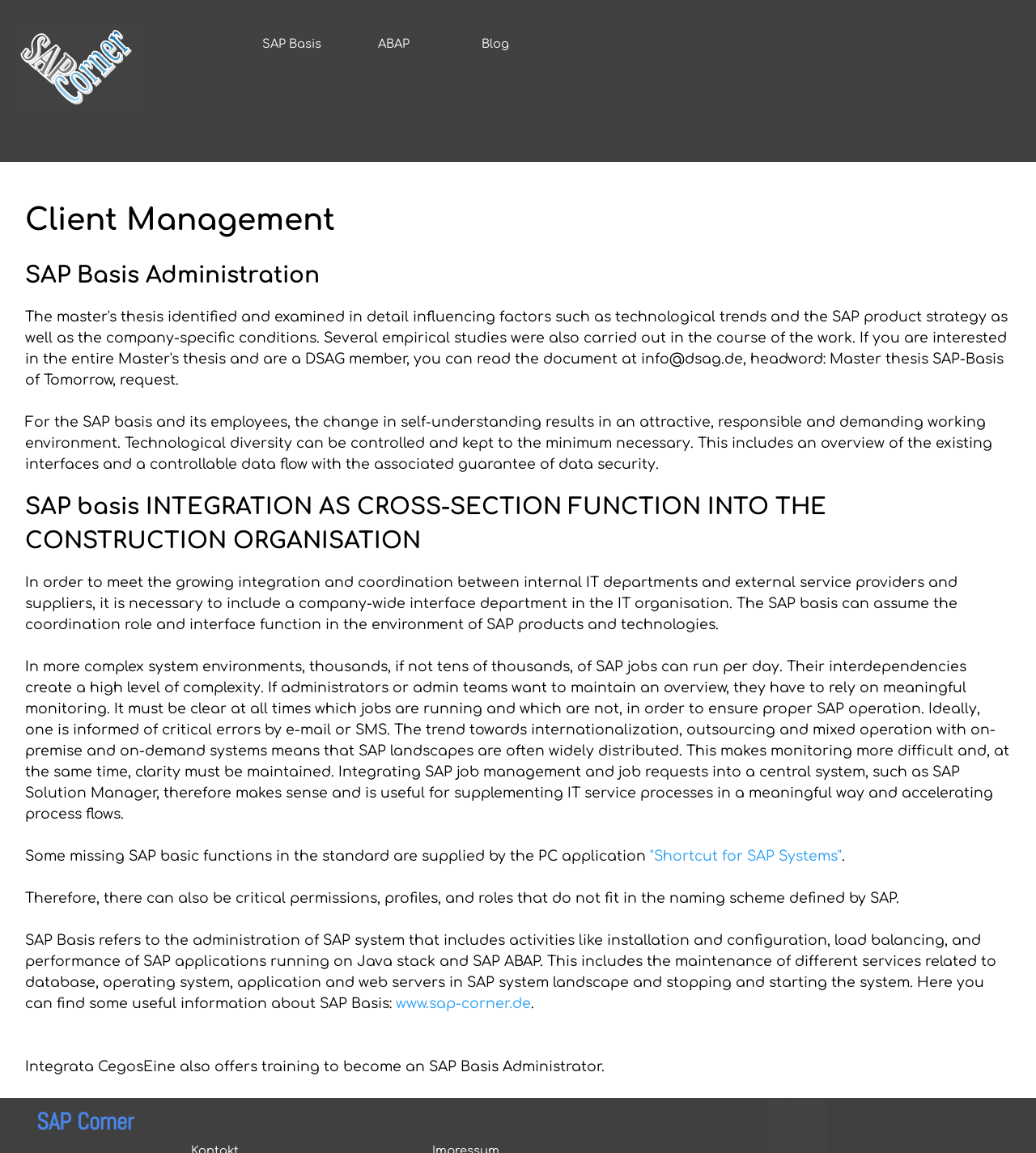What is the importance of monitoring in SAP Basis?
Based on the visual, give a brief answer using one word or a short phrase.

To maintain an overview